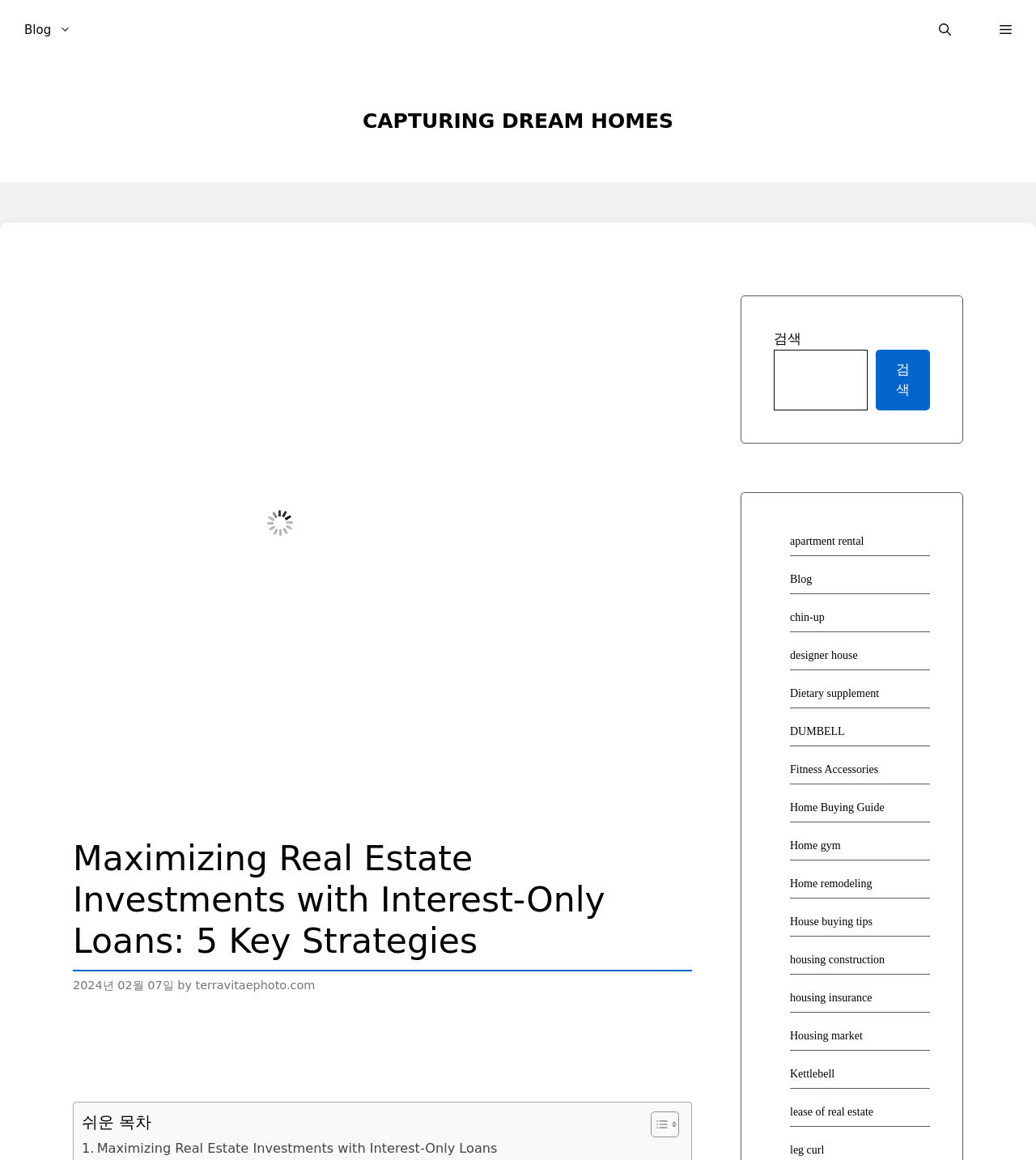Identify the main heading from the webpage and provide its text content.

Maximizing Real Estate Investments with Interest-Only Loans: 5 Key Strategies